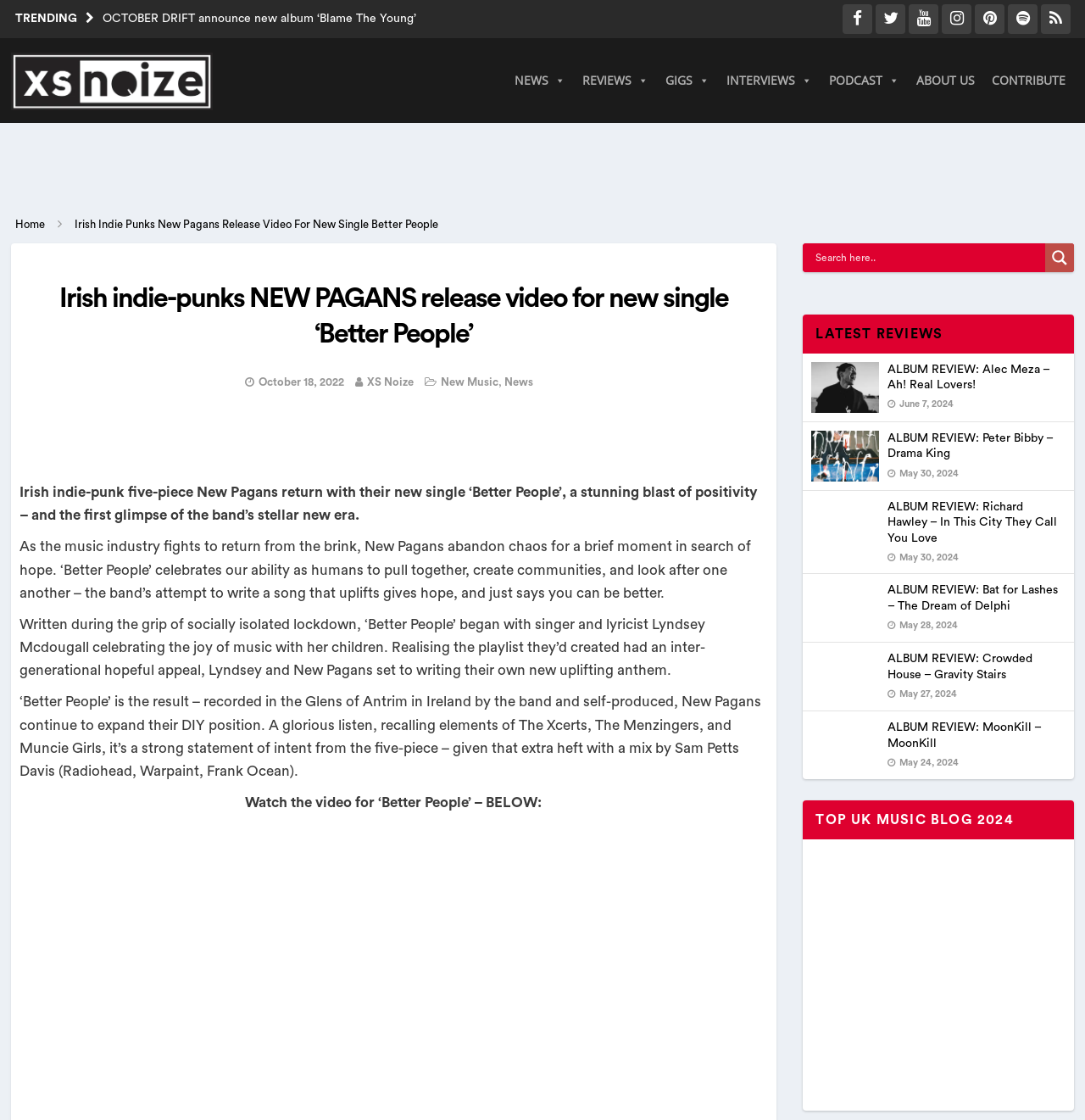Find the bounding box coordinates of the clickable region needed to perform the following instruction: "Click on the 'NEWS' link". The coordinates should be provided as four float numbers between 0 and 1, i.e., [left, top, right, bottom].

[0.467, 0.057, 0.529, 0.087]